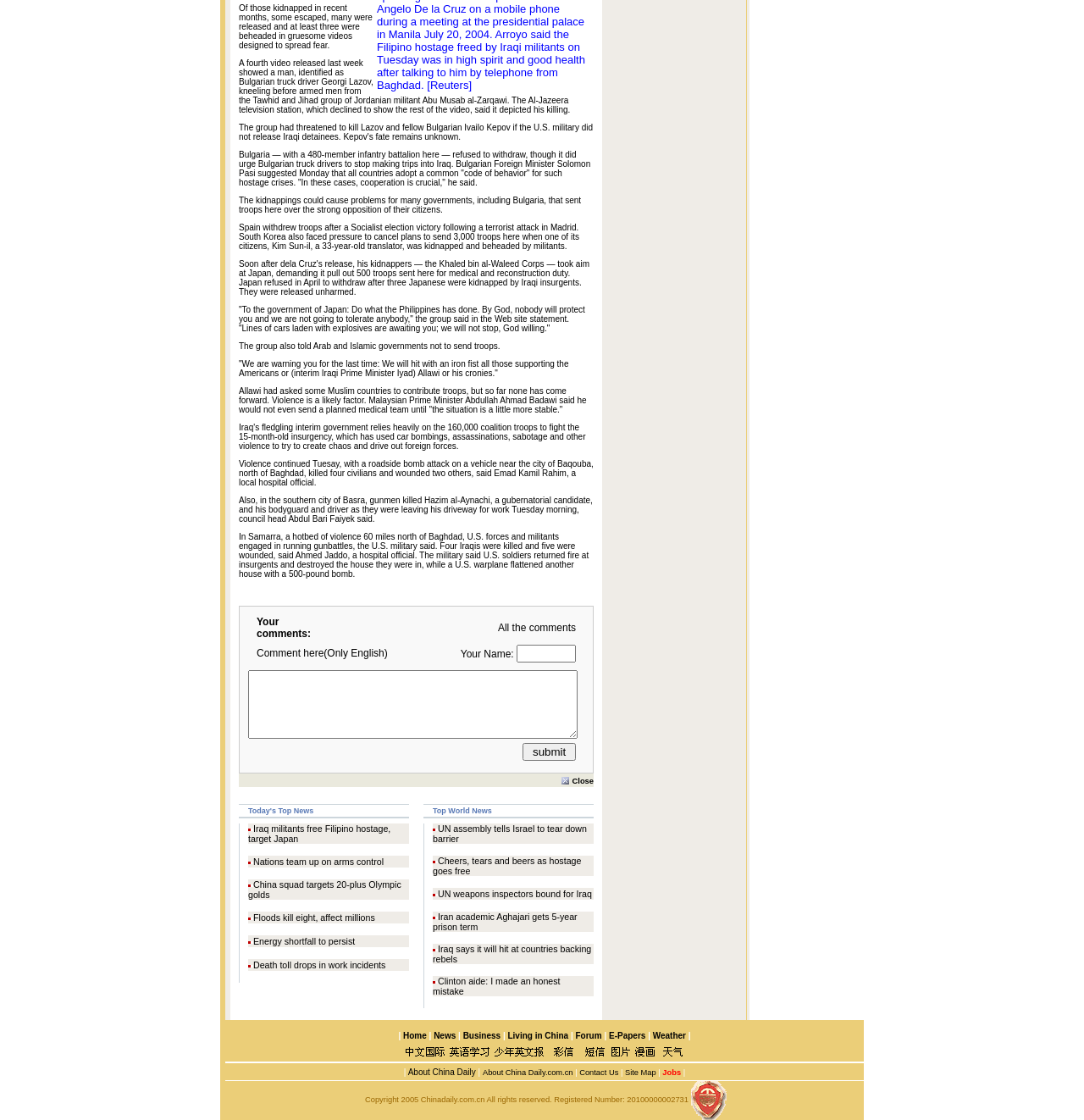Reply to the question with a single word or phrase:
What is the name of the gubernatorial candidate who was killed?

Hazim al-Aynachi